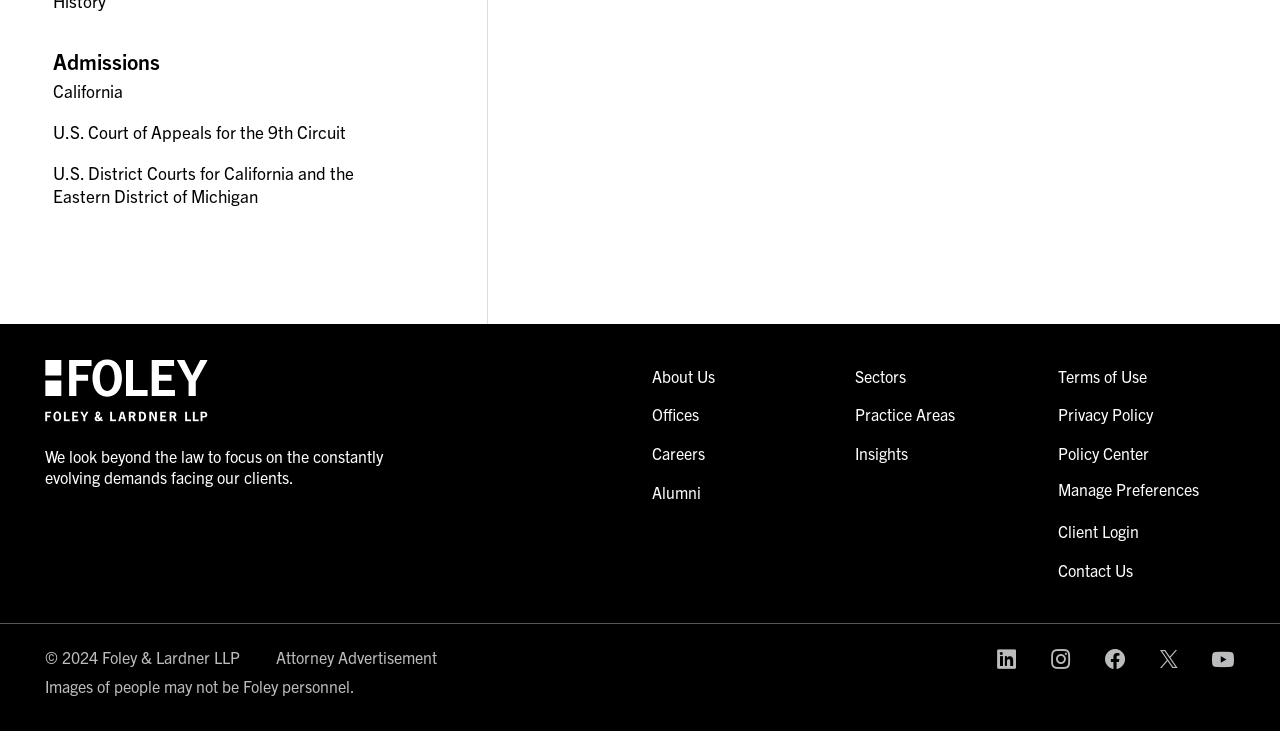Based on the element description "Connect on Instagram", predict the bounding box coordinates of the UI element.

[0.82, 0.885, 0.839, 0.918]